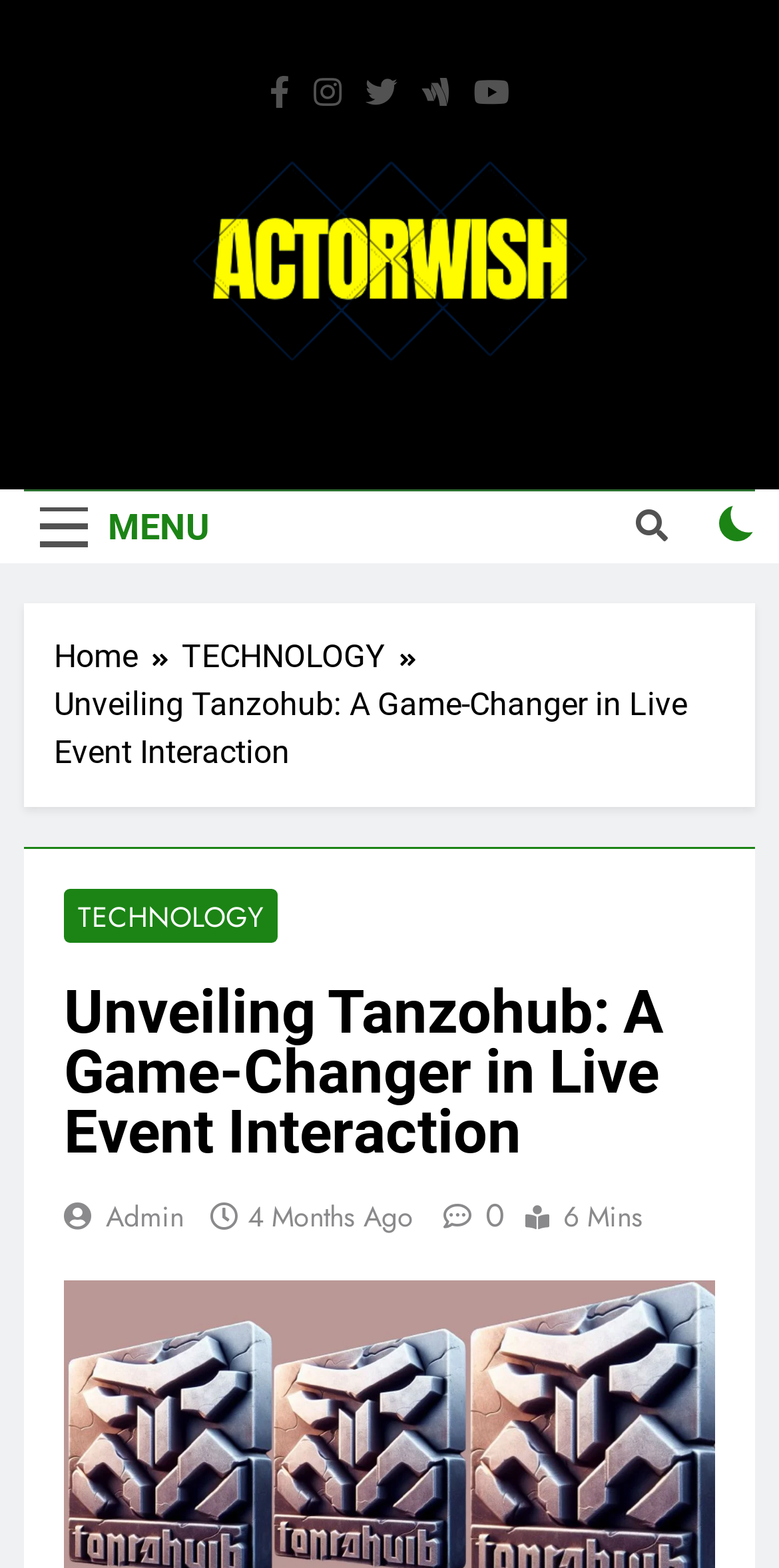Summarize the webpage comprehensively, mentioning all visible components.

The webpage is about Tanzohub, a platform that elevates live events to a new level through cutting-edge technology. At the top left, there are five social media links, each represented by an icon. Below these icons, there is a link to Actorwish, accompanied by an image of the Actorwish logo. To the right of the logo, there is a link to Actorwish again, and a line of text that lists various categories, including News, Technology, Business, Gadgets, and Reviews.

On the top right, there are three buttons: a MENU button, a button with a search icon, and an unchecked checkbox. Below these buttons, there is a navigation section with breadcrumbs, which includes links to Home and TECHNOLOGY, as well as a static text that displays the title of the article, "Unveiling Tanzohub: A Game-Changer in Live Event Interaction".

The main content of the webpage is divided into sections. The first section has a heading with the same title as the article, and below it, there are links to TECHNOLOGY and Admin, as well as a link that indicates the article was posted 4 months ago. There is also a time element that displays the time the article was posted. To the right of the time element, there is a link with a comment icon, and a static text that displays the reading time, "6 Mins".